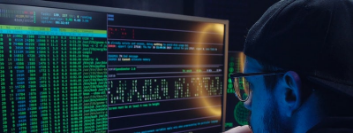What is displayed on the computer screen?
Based on the image, please offer an in-depth response to the question.

According to the caption, the computer screen in front of the individual is showcasing a series of colorful, scrolling lines of code and data, which represents complex cybersecurity information. This suggests that the individual is engaged in monitoring and analyzing potential cyber threats.